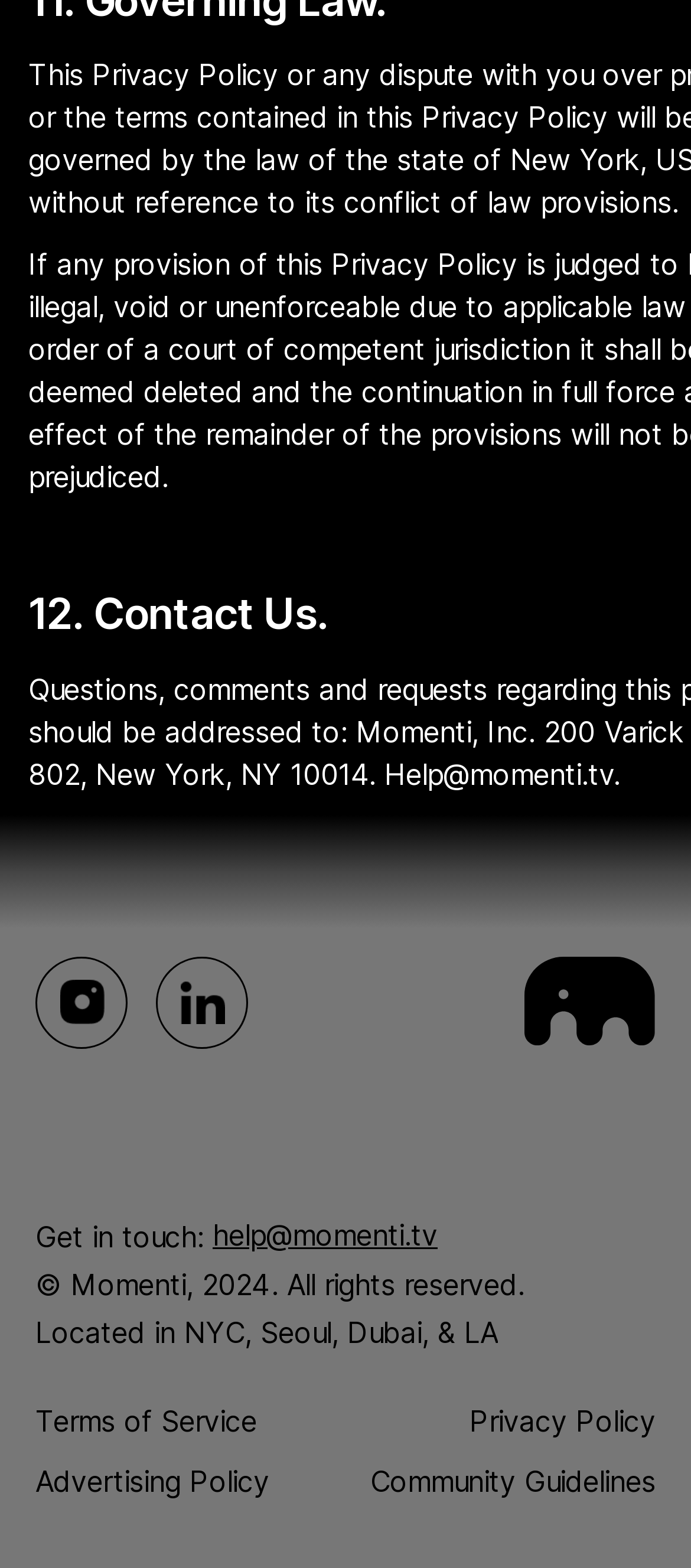Using the element description Privacy Policy, predict the bounding box coordinates for the UI element. Provide the coordinates in (top-left x, top-left y, bottom-right x, bottom-right y) format with values ranging from 0 to 1.

[0.679, 0.895, 0.949, 0.917]